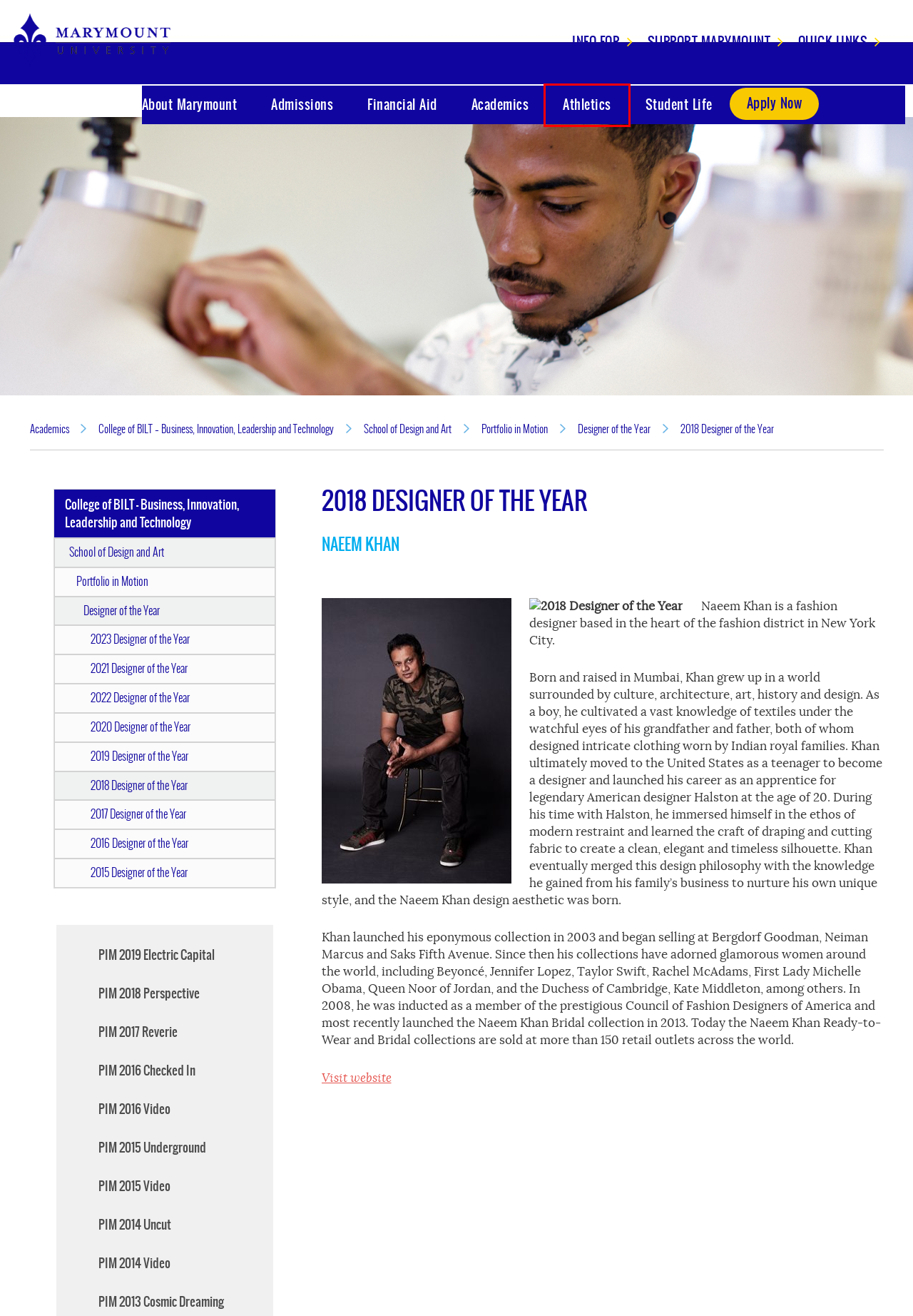Observe the provided screenshot of a webpage with a red bounding box around a specific UI element. Choose the webpage description that best fits the new webpage after you click on the highlighted element. These are your options:
A. 2020 Designer of the Year - Marymount University
B. College of BILT - Business, Innovation, Leadership and Technology - Marymount University
C. Marymount University - Official Athletics Website
D. Office of Financial Aid - Marymount University
E. 2022 Designer of the Year - Marymount University
F. Fashion Design – Bachelor’s Degree (B.A.) - Marymount University
G. Office of the Provost - Marymount University
H. 2015 Designer of the Year - Marymount University

C